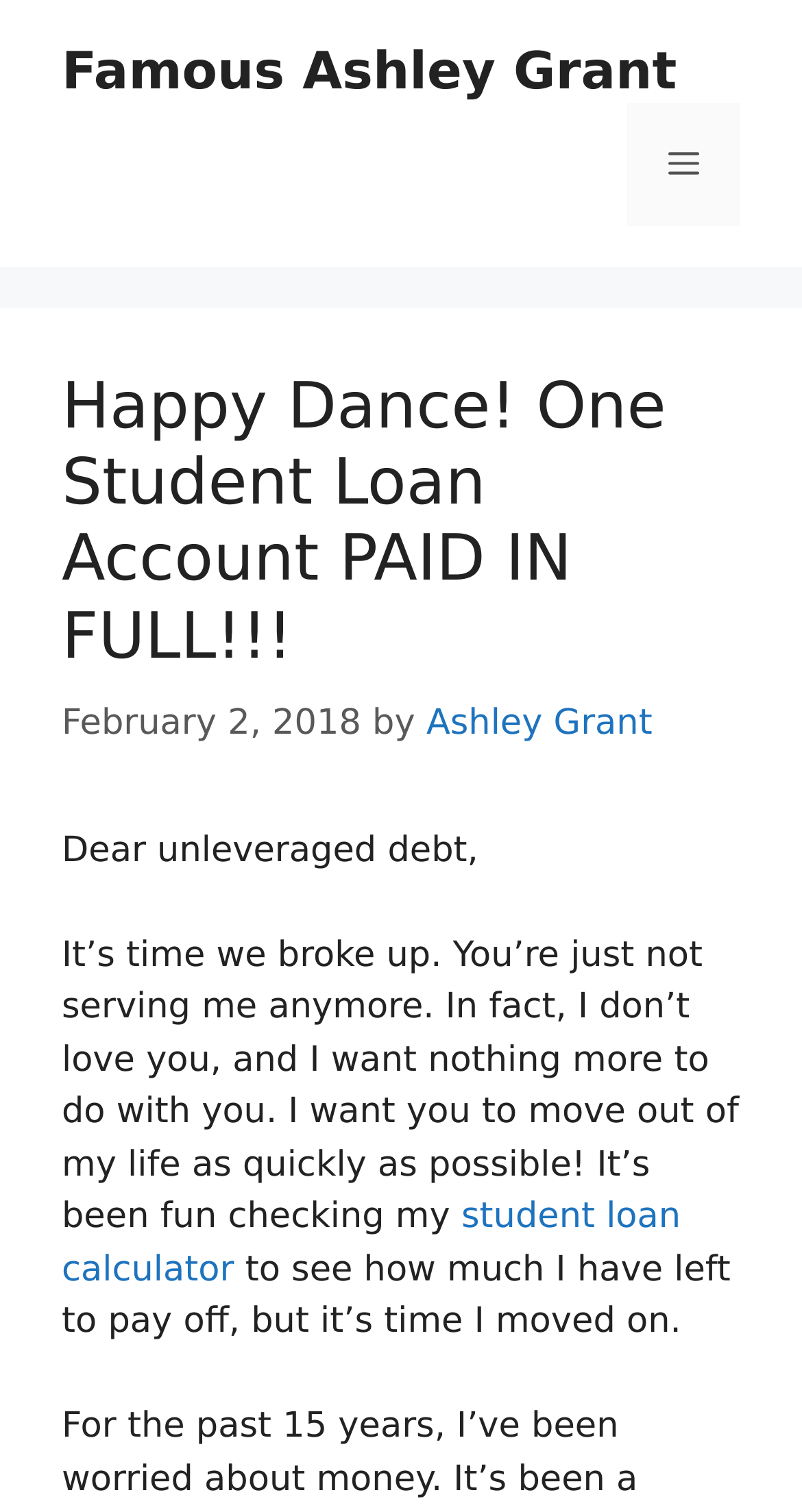Please examine the image and provide a detailed answer to the question: What is the tone of the article?

I inferred the tone of the article by reading the content, which uses a playful and lighthearted tone to talk about paying off debt, with phrases like 'Happy Dance!' and 'I want you to move out of my life as quickly as possible!'.